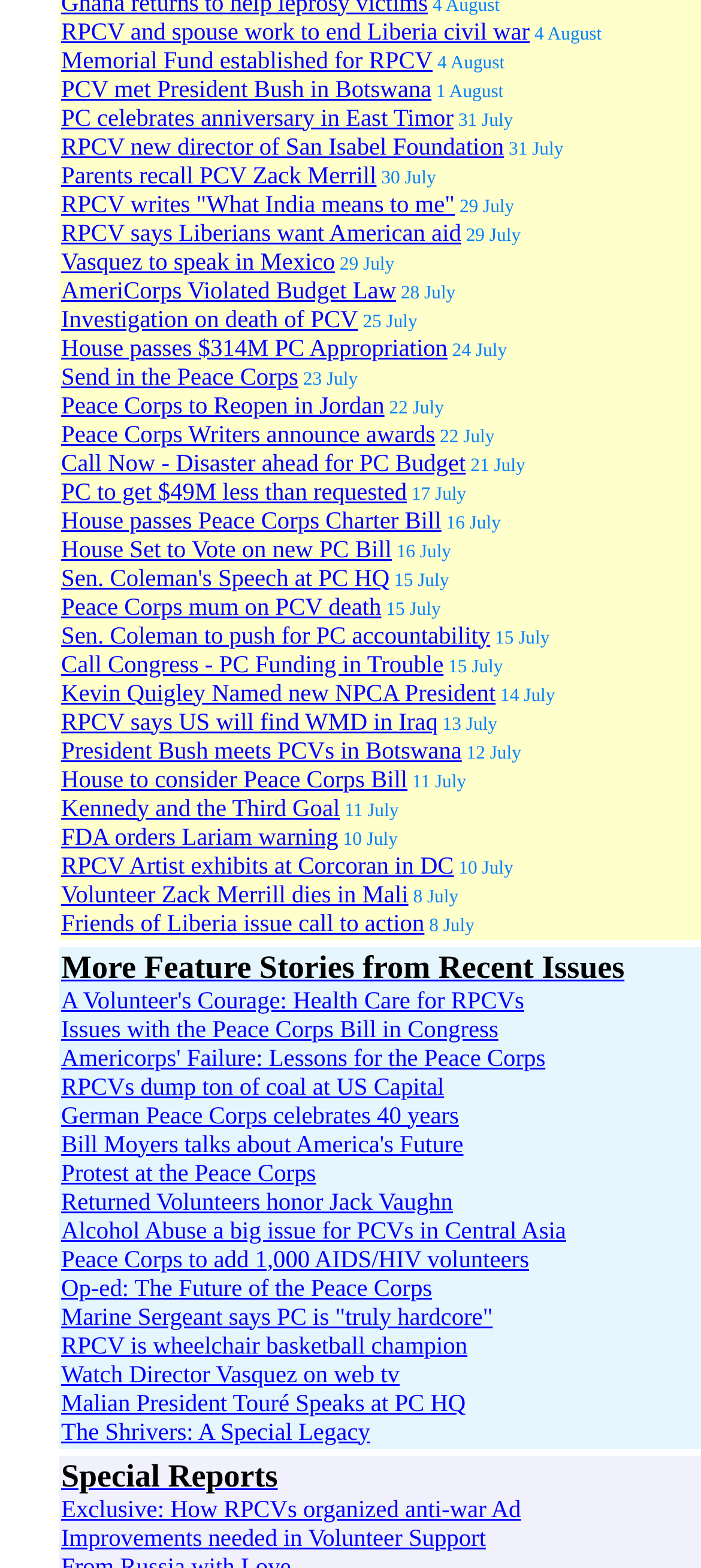Predict the bounding box coordinates of the area that should be clicked to accomplish the following instruction: "Learn about Memorial Fund established for RPCV". The bounding box coordinates should consist of four float numbers between 0 and 1, i.e., [left, top, right, bottom].

[0.087, 0.029, 0.617, 0.046]